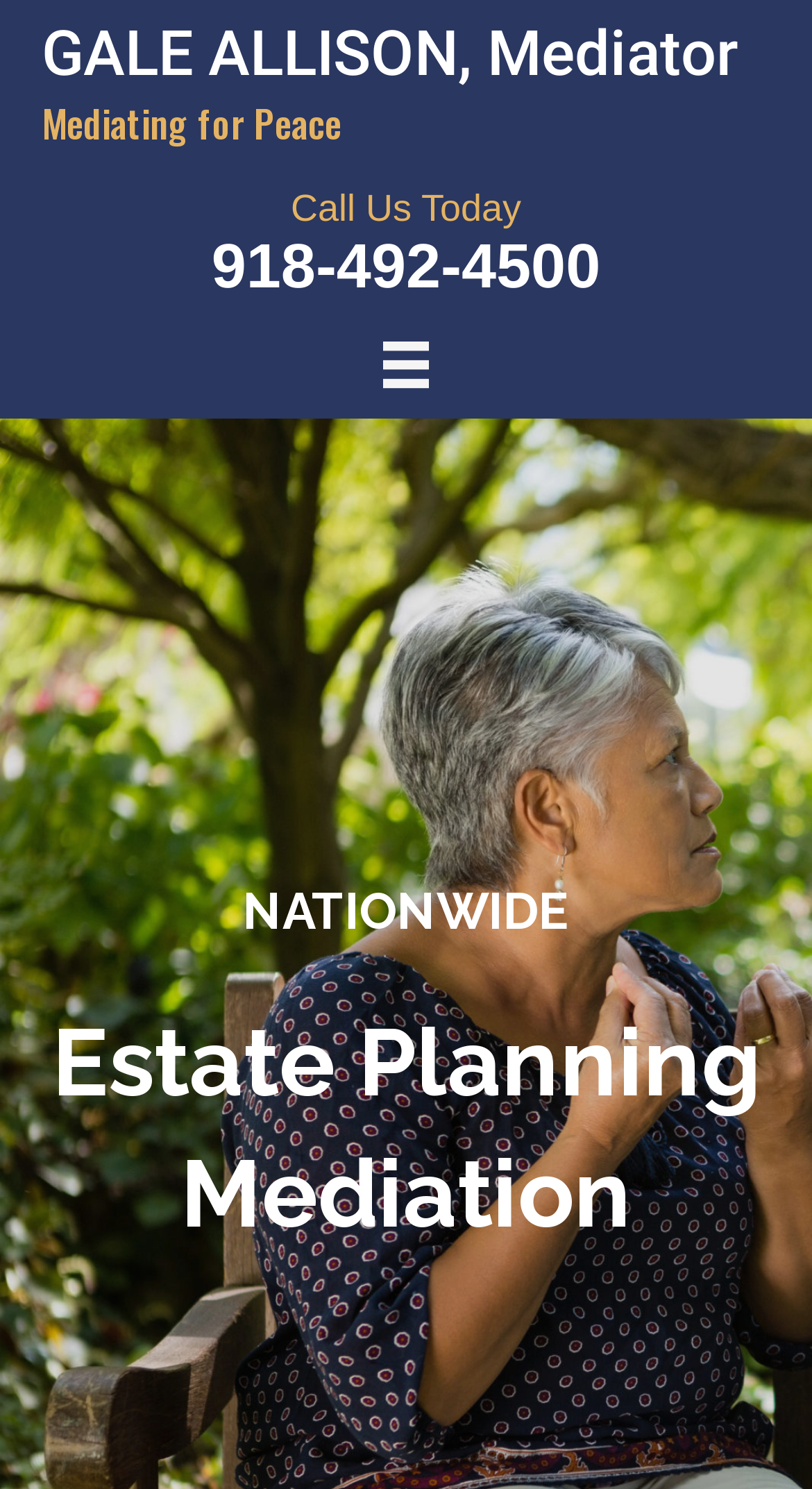Analyze the image and give a detailed response to the question:
What is one of the areas of practice?

The heading 'Estate Planning Mediation' suggests that one of the areas of practice of Gale Allison is estate planning mediation, which is a specific type of mediation service.